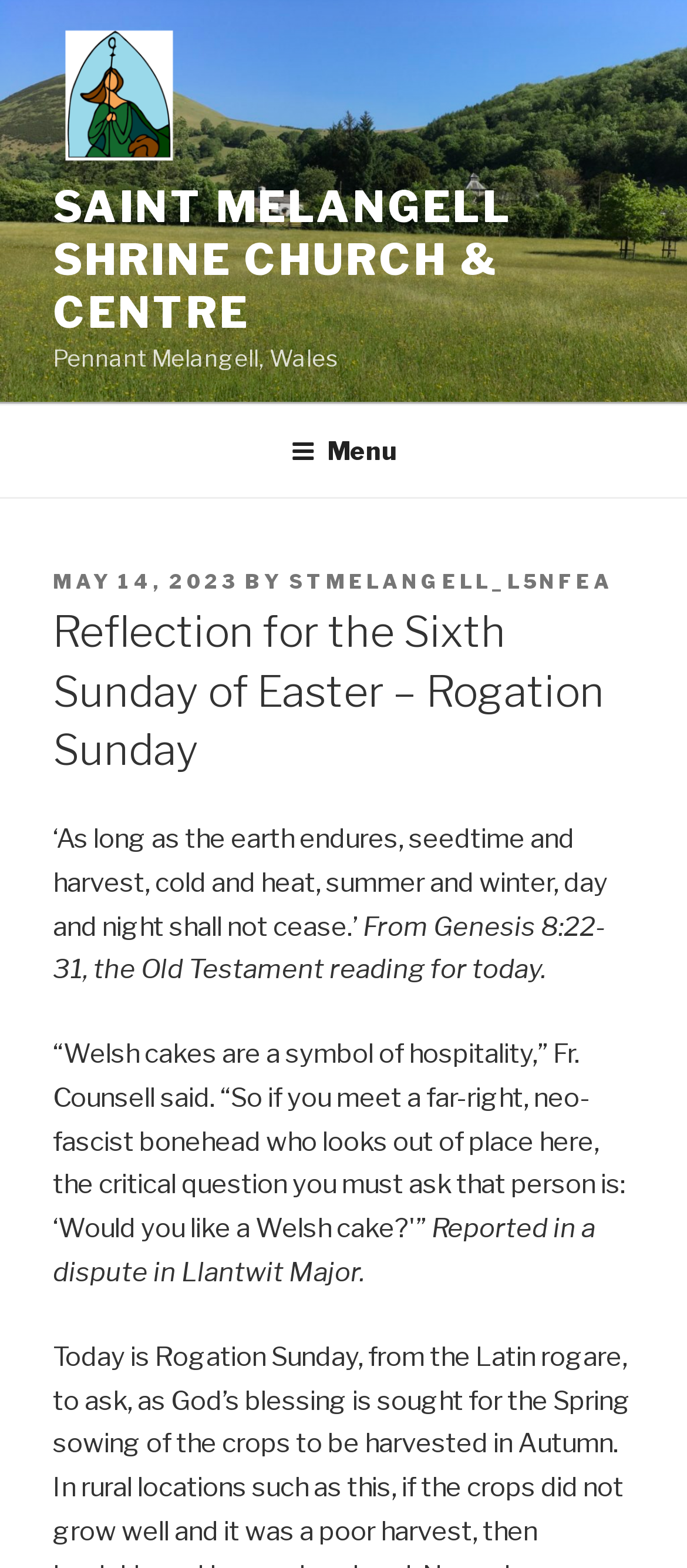What is the name of the church?
Based on the screenshot, give a detailed explanation to answer the question.

The name of the church can be found in the top-left corner of the webpage, where it is written as a link and an image. It is also mentioned in the navigation menu as 'Top Menu'.